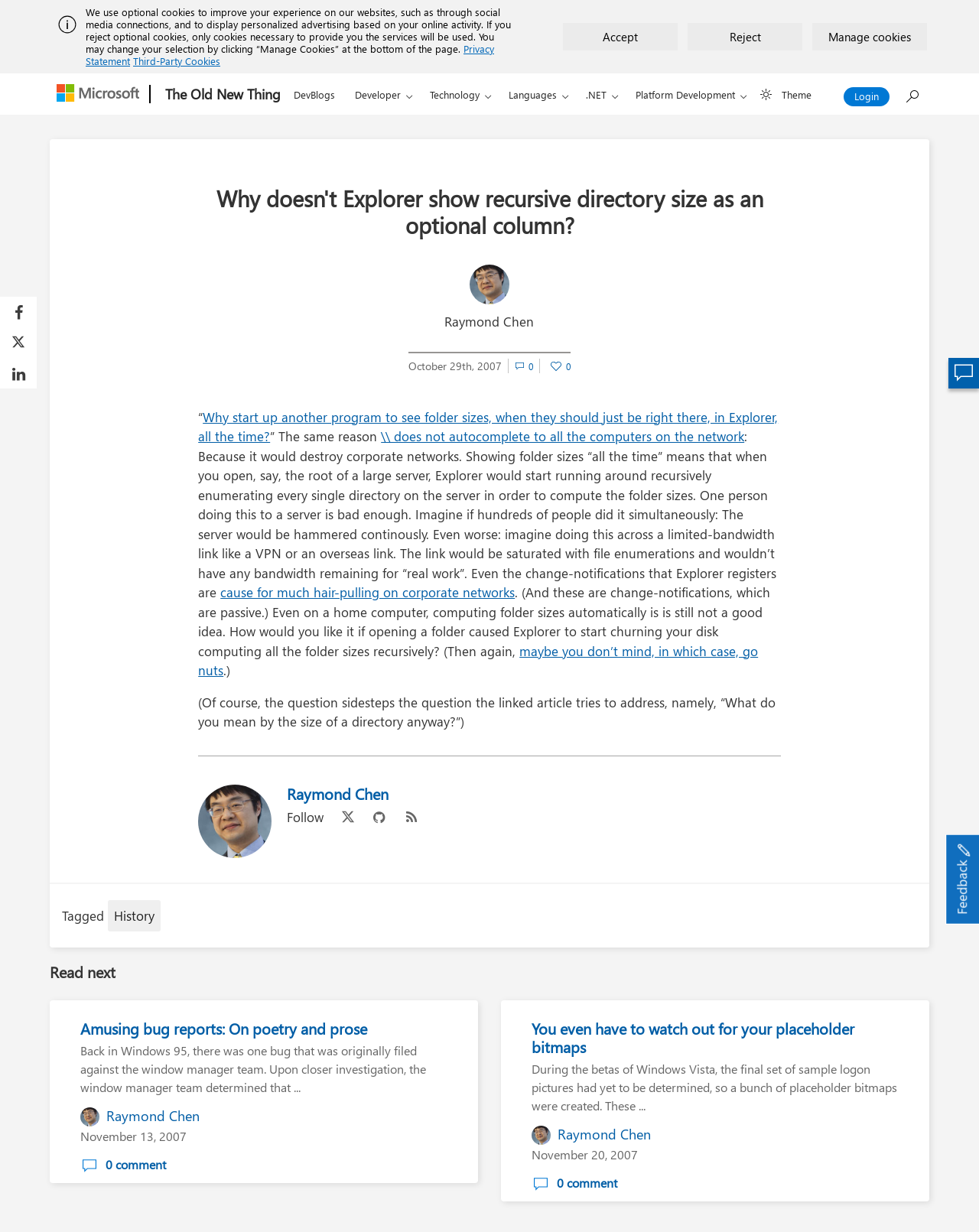Determine the bounding box coordinates for the area you should click to complete the following instruction: "View the related post 'Amusing bug reports: On poetry and prose'".

[0.082, 0.827, 0.457, 0.842]